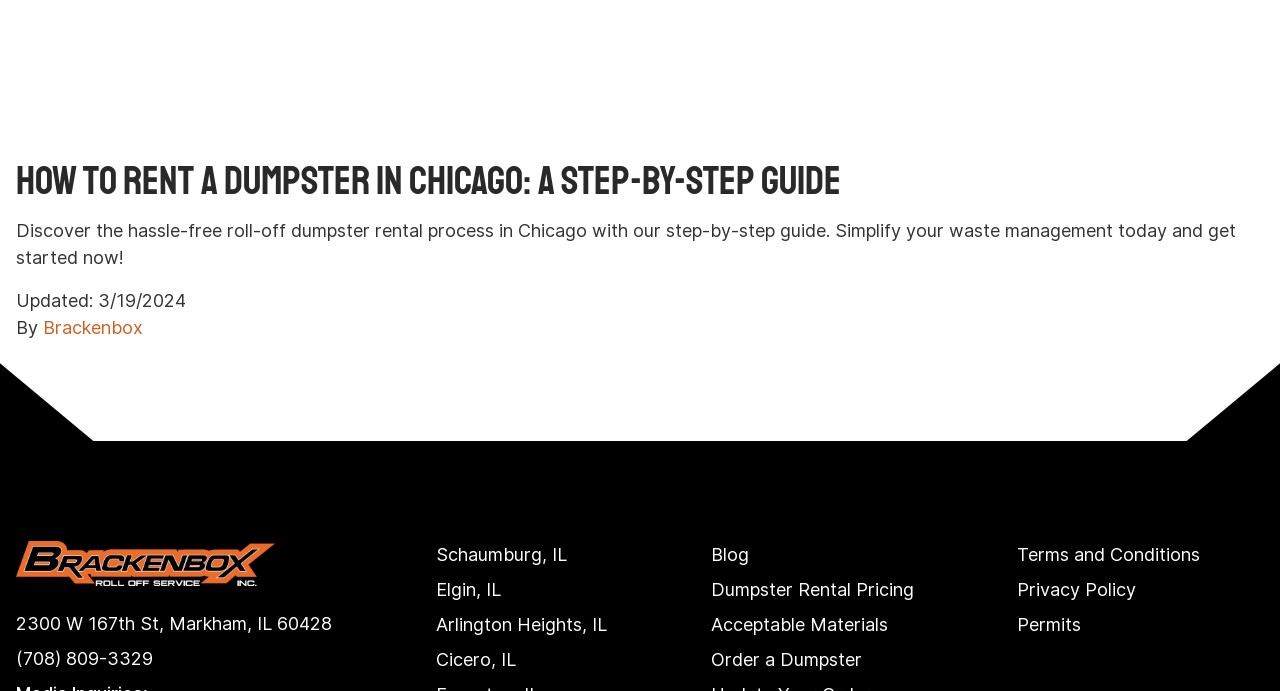What are the cities served by the dumpster rental service?
Carefully analyze the image and provide a detailed answer to the question.

The cities served by the dumpster rental service can be determined by looking at the links 'Schaumburg, IL', 'Elgin, IL', 'Arlington Heights, IL', 'Cicero, IL' which are likely to be the cities served by the service, in addition to Chicago which is mentioned in the heading.